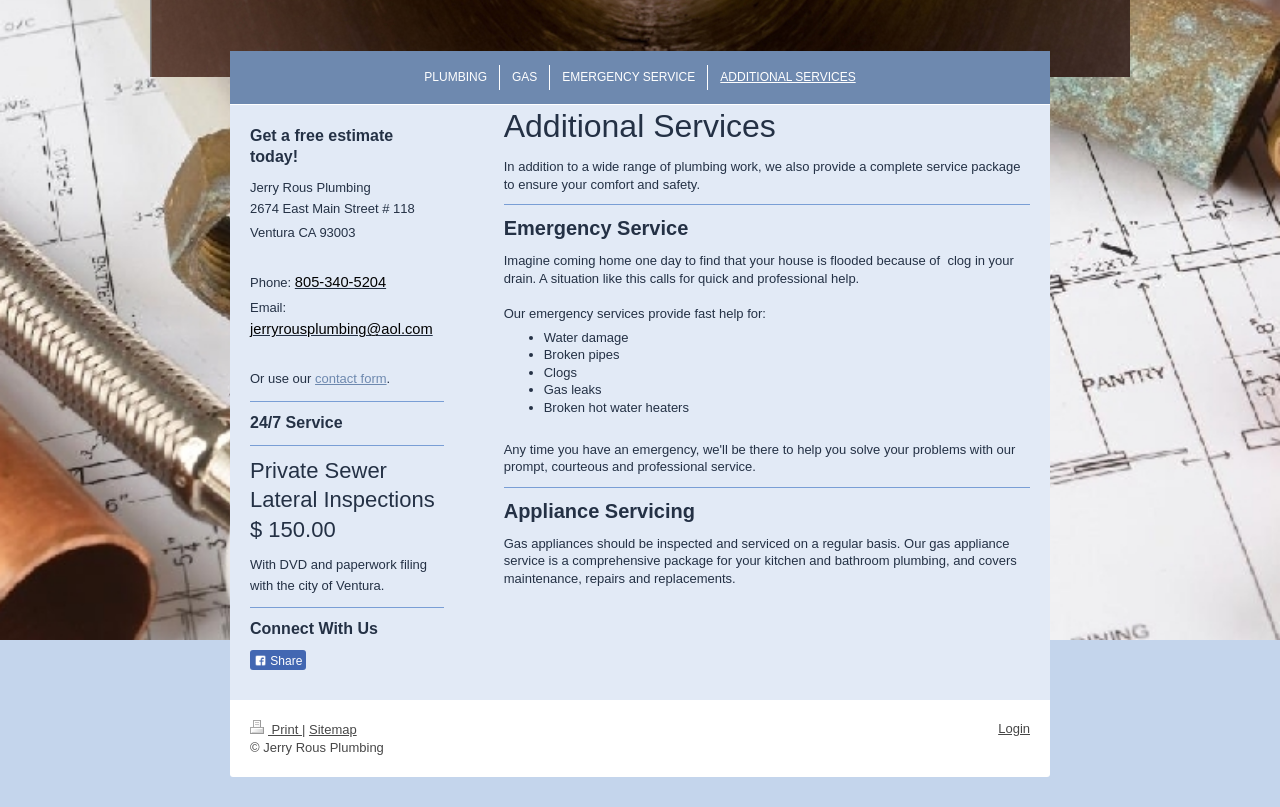Find the bounding box coordinates for the UI element whose description is: "Share". The coordinates should be four float numbers between 0 and 1, in the format [left, top, right, bottom].

[0.195, 0.805, 0.239, 0.83]